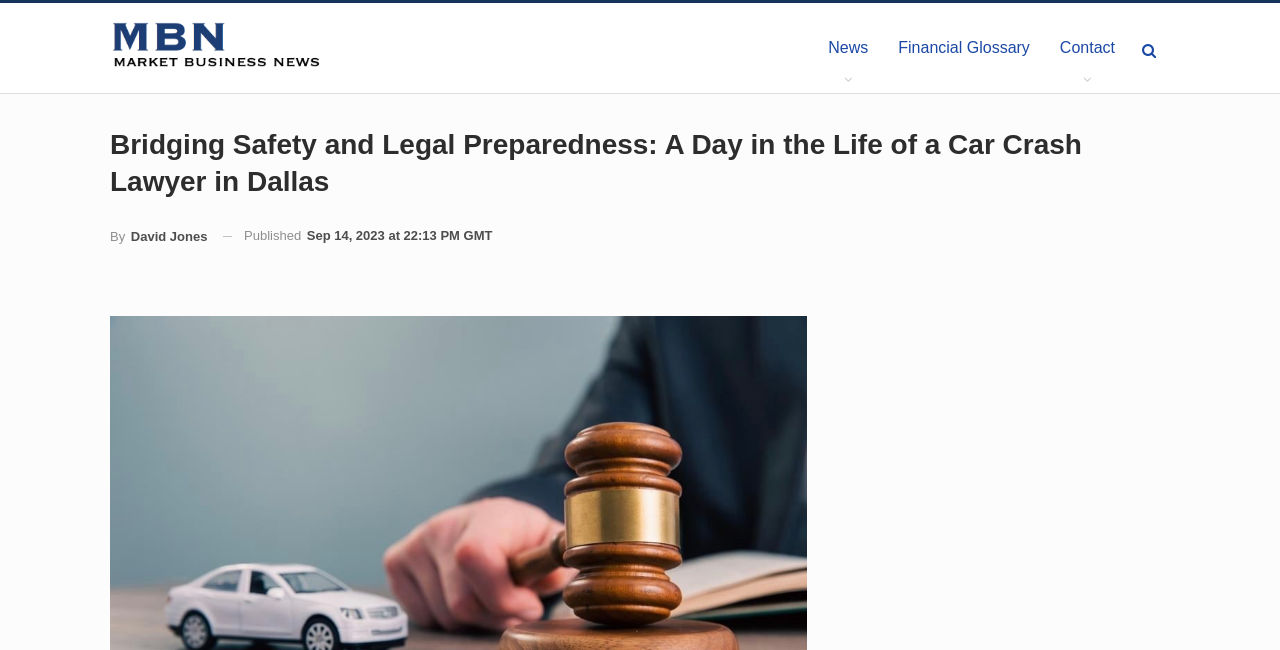Use one word or a short phrase to answer the question provided: 
What is the category of the article?

News